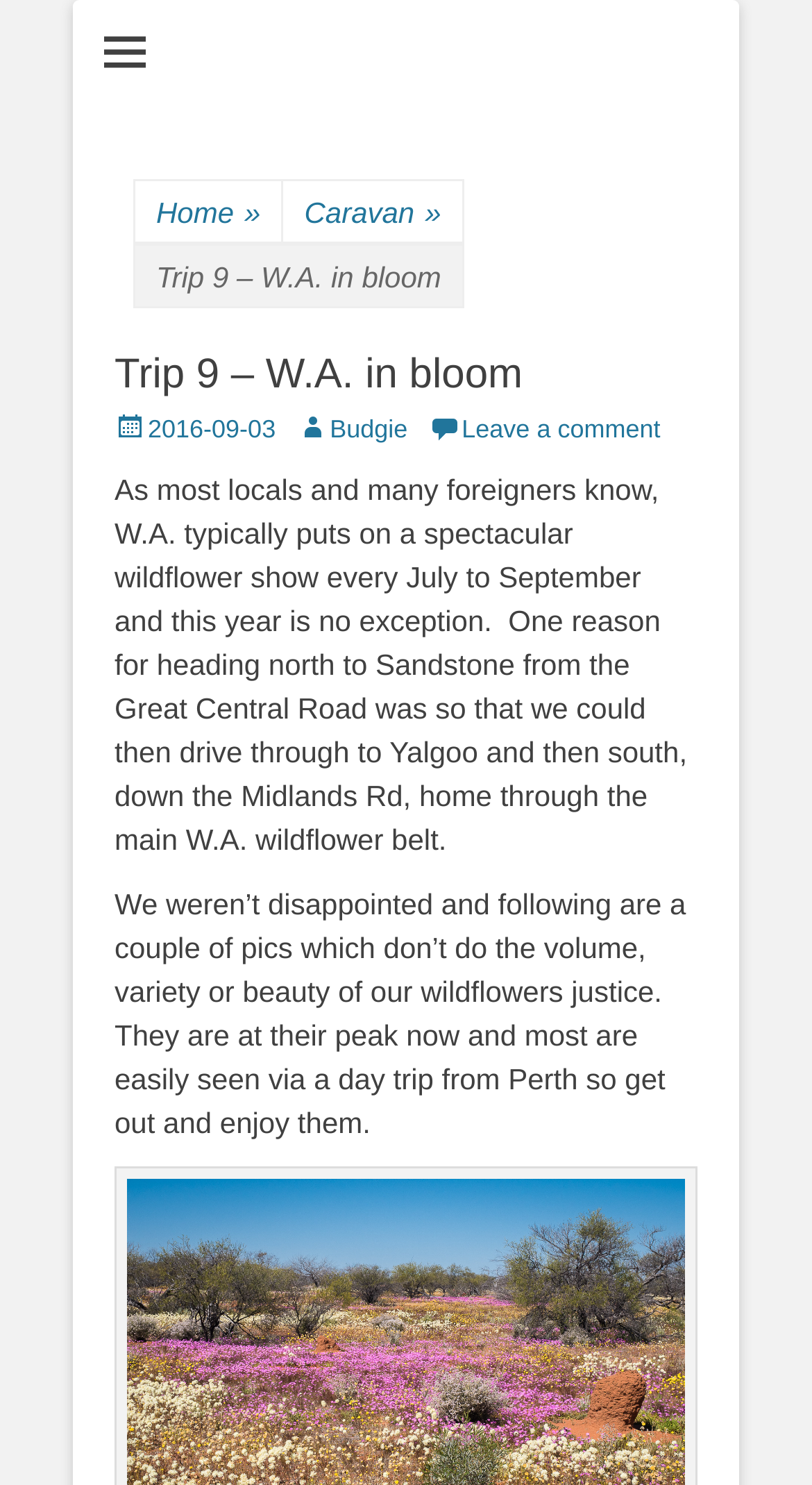Identify the bounding box of the HTML element described as: "Leave a comment".

[0.528, 0.279, 0.813, 0.299]